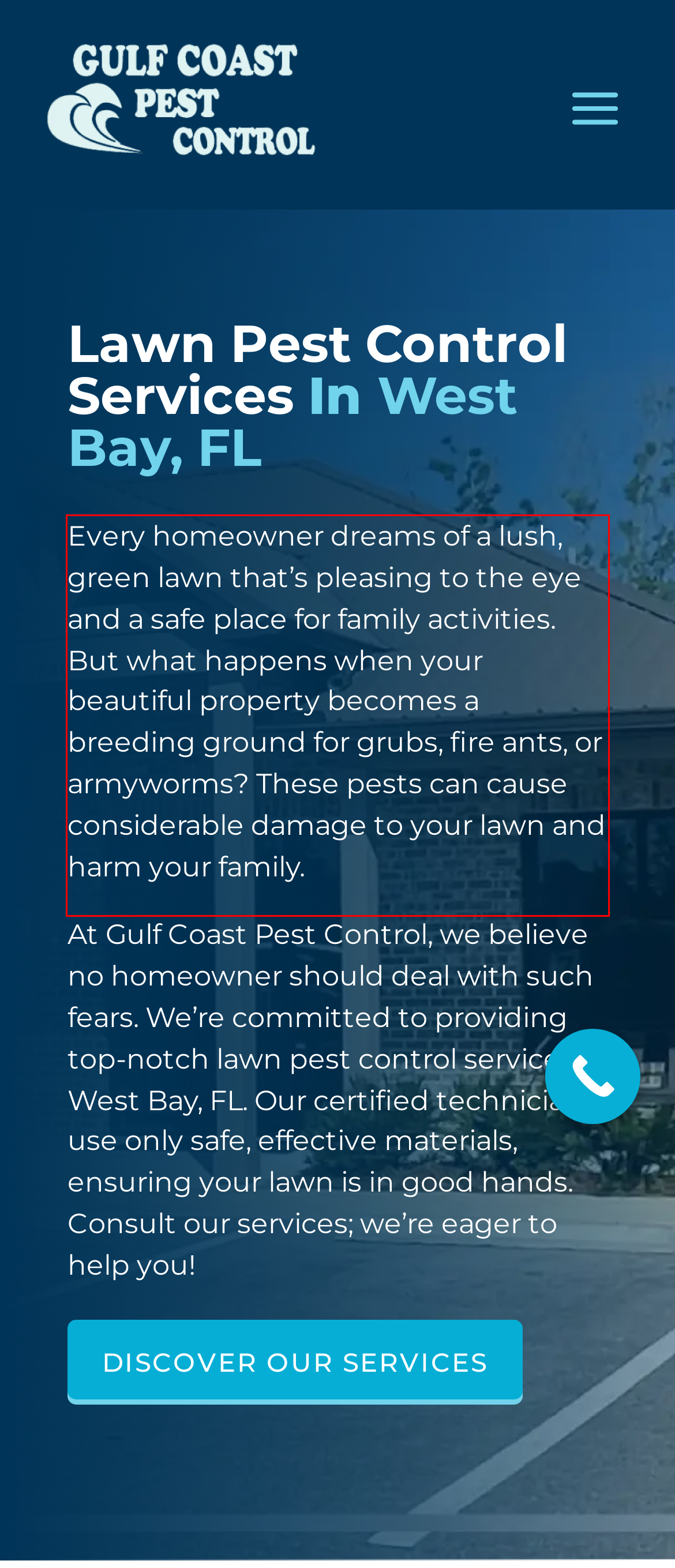Please perform OCR on the text within the red rectangle in the webpage screenshot and return the text content.

Every homeowner dreams of a lush, green lawn that’s pleasing to the eye and a safe place for family activities. But what happens when your beautiful property becomes a breeding ground for grubs, fire ants, or armyworms? These pests can cause considerable damage to your lawn and harm your family.